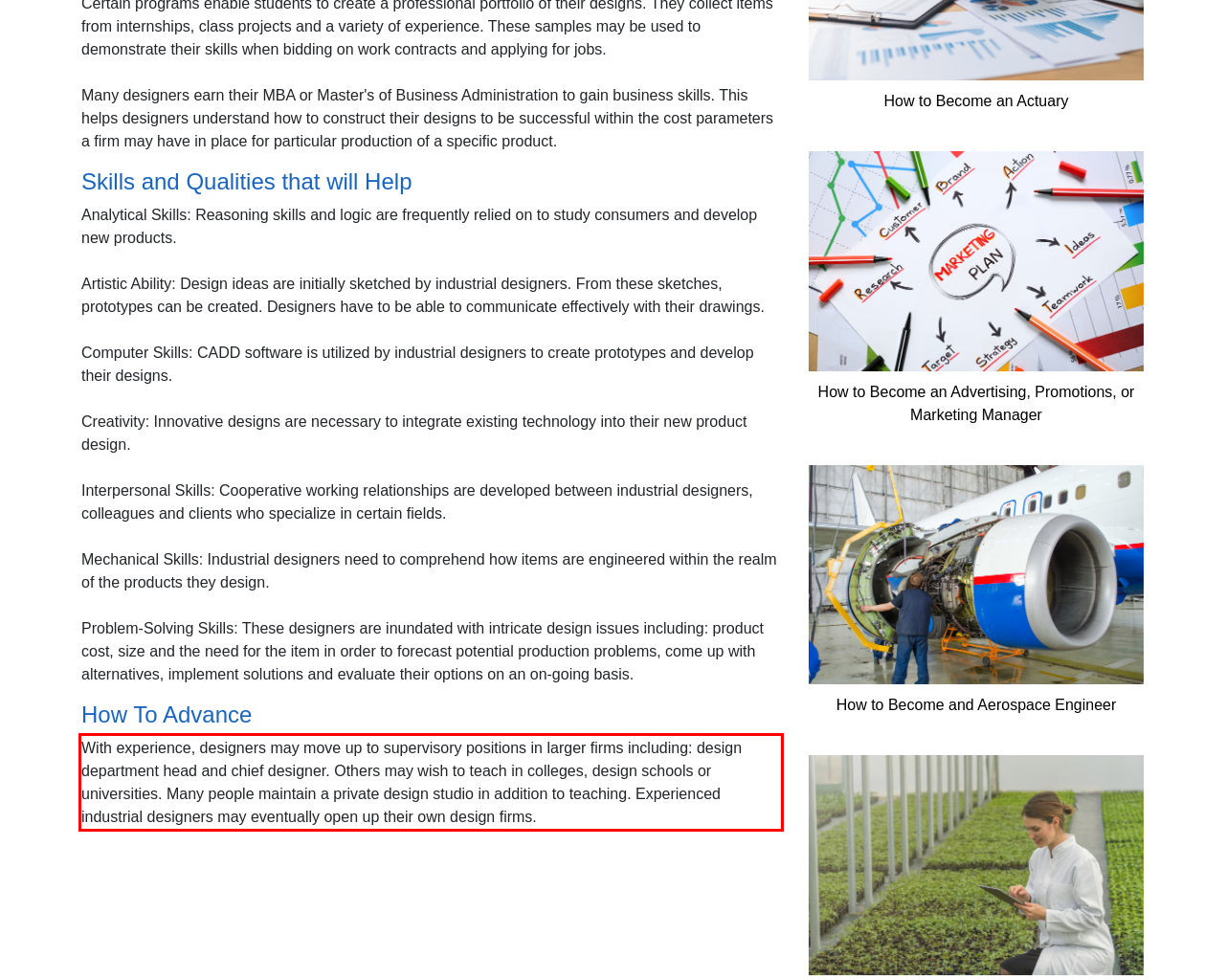Within the screenshot of a webpage, identify the red bounding box and perform OCR to capture the text content it contains.

With experience, designers may move up to supervisory positions in larger firms including: design department head and chief designer. Others may wish to teach in colleges, design schools or universities. Many people maintain a private design studio in addition to teaching. Experienced industrial designers may eventually open up their own design firms.